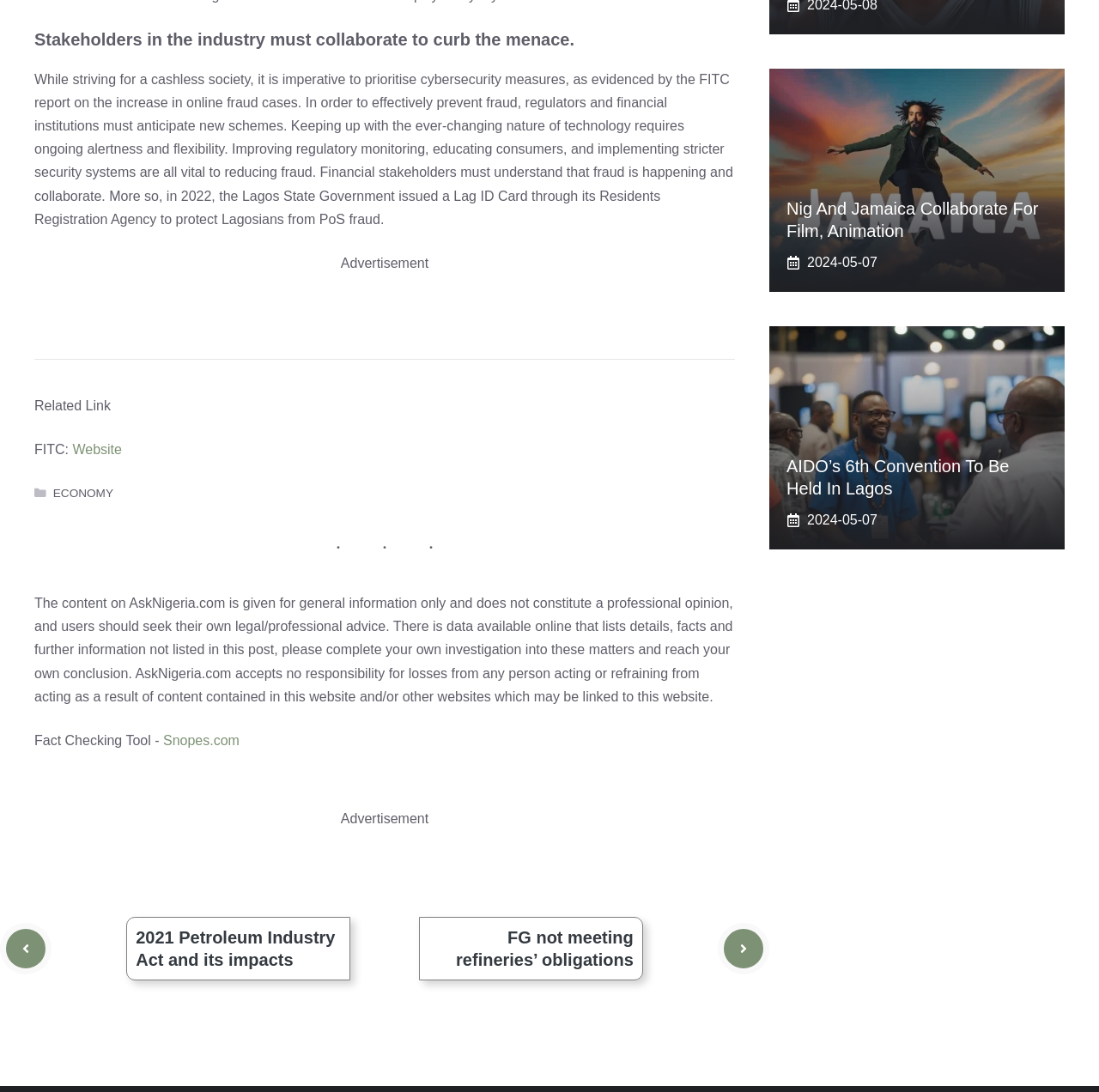Locate the UI element that matches the description aria-label="Instagram" title="Instagram" in the webpage screenshot. Return the bounding box coordinates in the format (top-left x, top-left y, bottom-right x, bottom-right y), with values ranging from 0 to 1.

[0.788, 0.909, 0.812, 0.935]